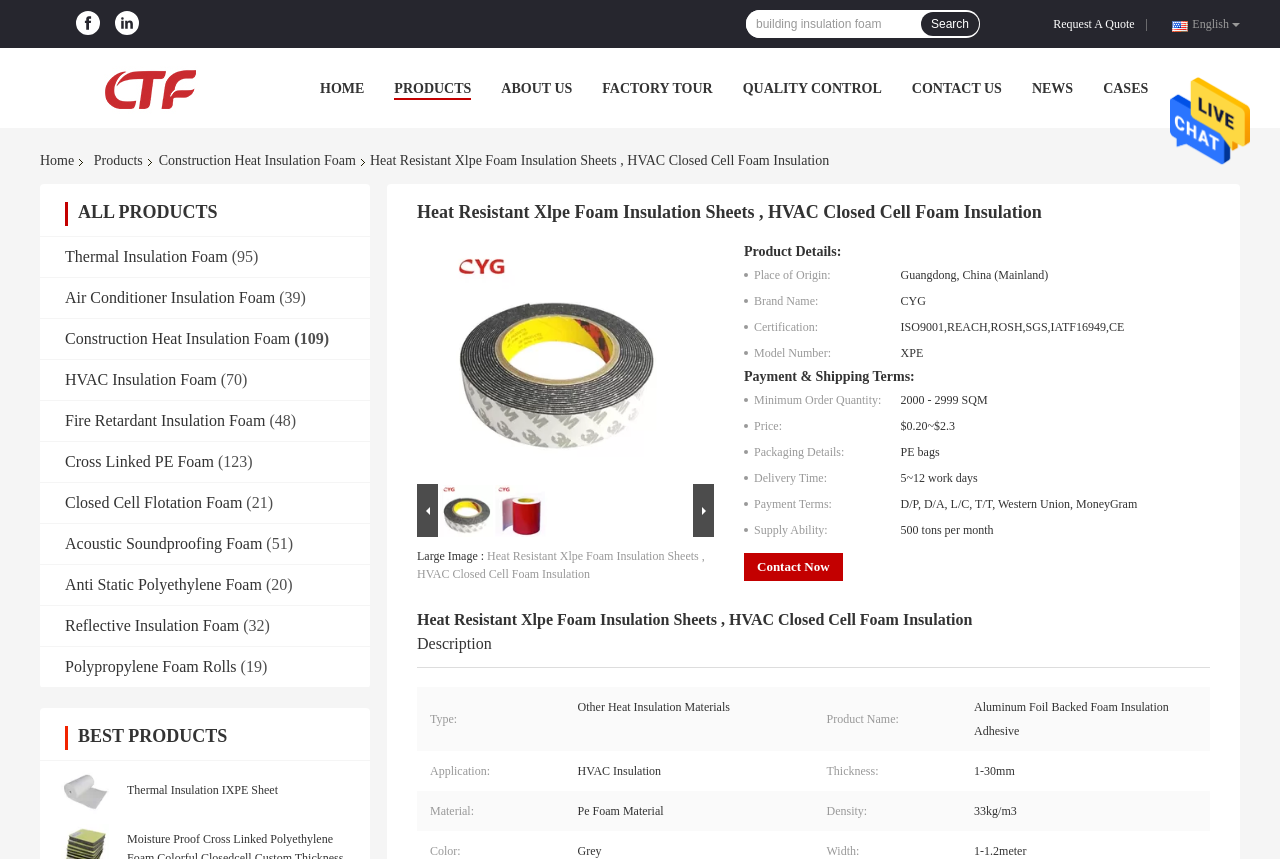What is the name of the company?
Carefully analyze the image and provide a thorough answer to the question.

I found the company name by looking at the top left corner of the webpage, where the company logo and name 'Cyg Tefa Co., Ltd.' are displayed.